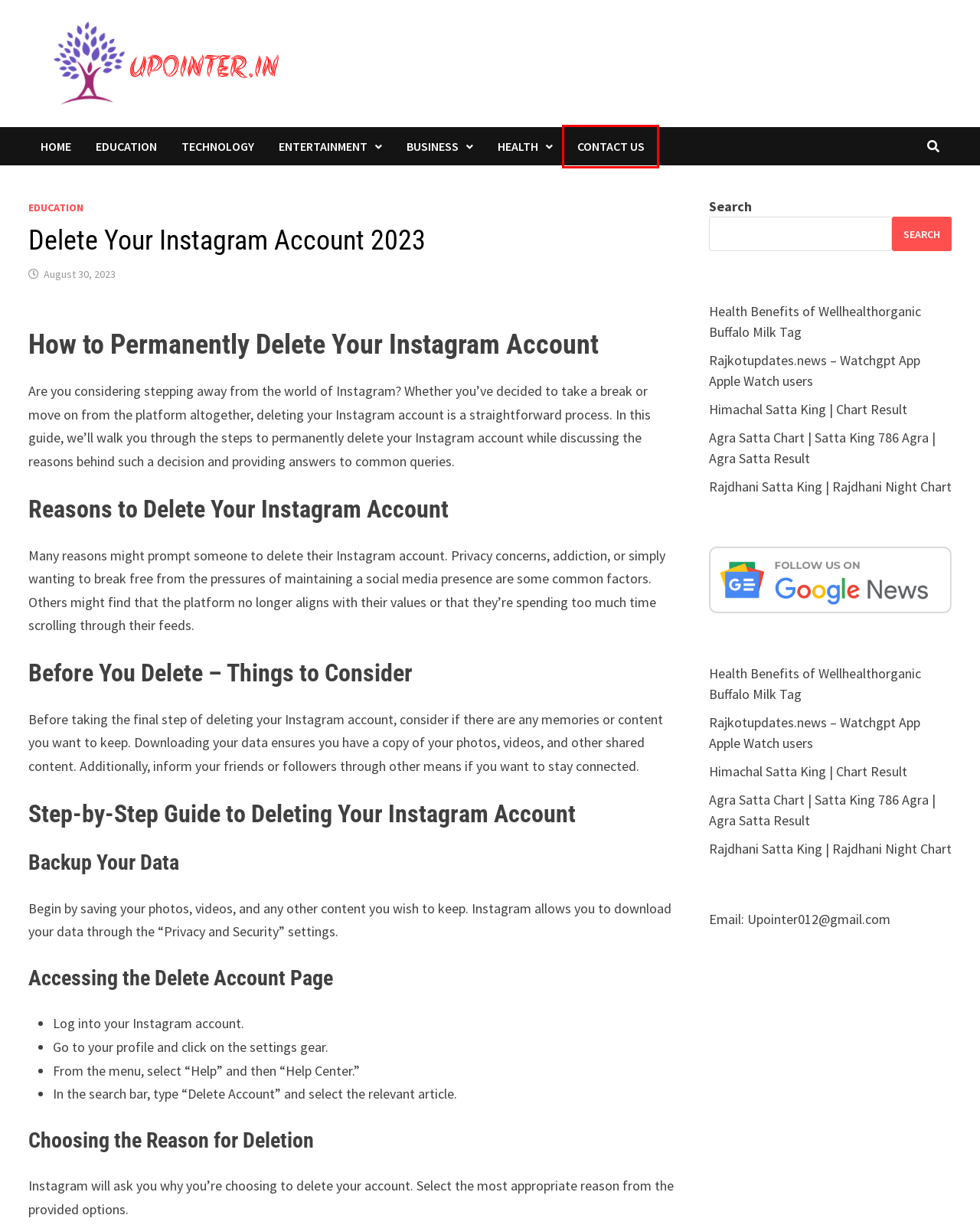Examine the screenshot of the webpage, which includes a red bounding box around an element. Choose the best matching webpage description for the page that will be displayed after clicking the element inside the red bounding box. Here are the candidates:
A. Rajdhani Satta King | Rajdhani Night Chart
B. Entertainment Archives -
C. Technology Archives -
D. Agra Satta Chart | Satta King 786 Agra | Agra Satta Result
E. Health Archives -
F. Rajkotupdates.news - Watchgpt App Apple Watch users
G. Business Archives -
H. Contact Us U Pointer

H